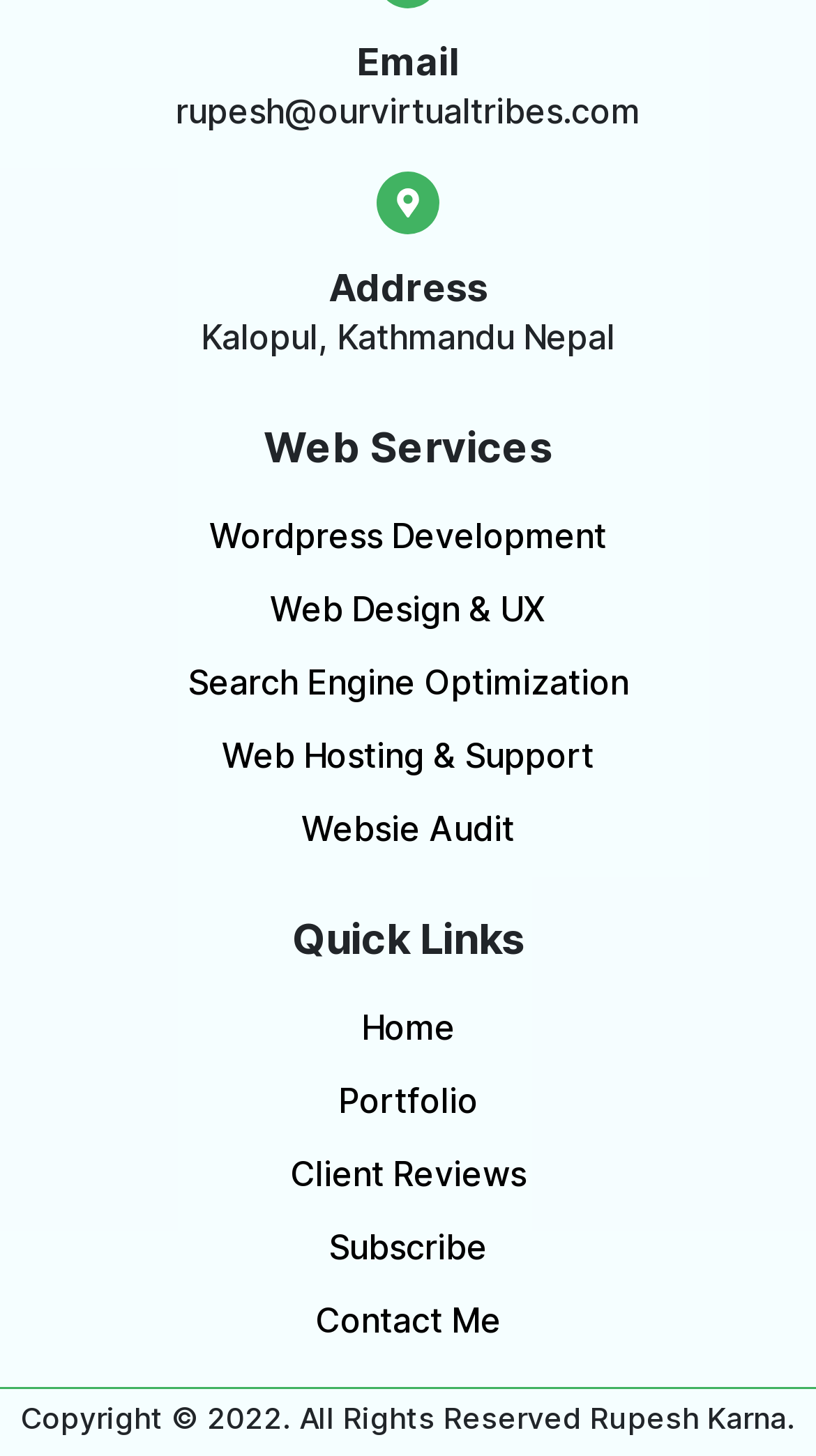Determine the bounding box coordinates for the area that should be clicked to carry out the following instruction: "Visit Wordpress Development page".

[0.026, 0.349, 0.974, 0.388]